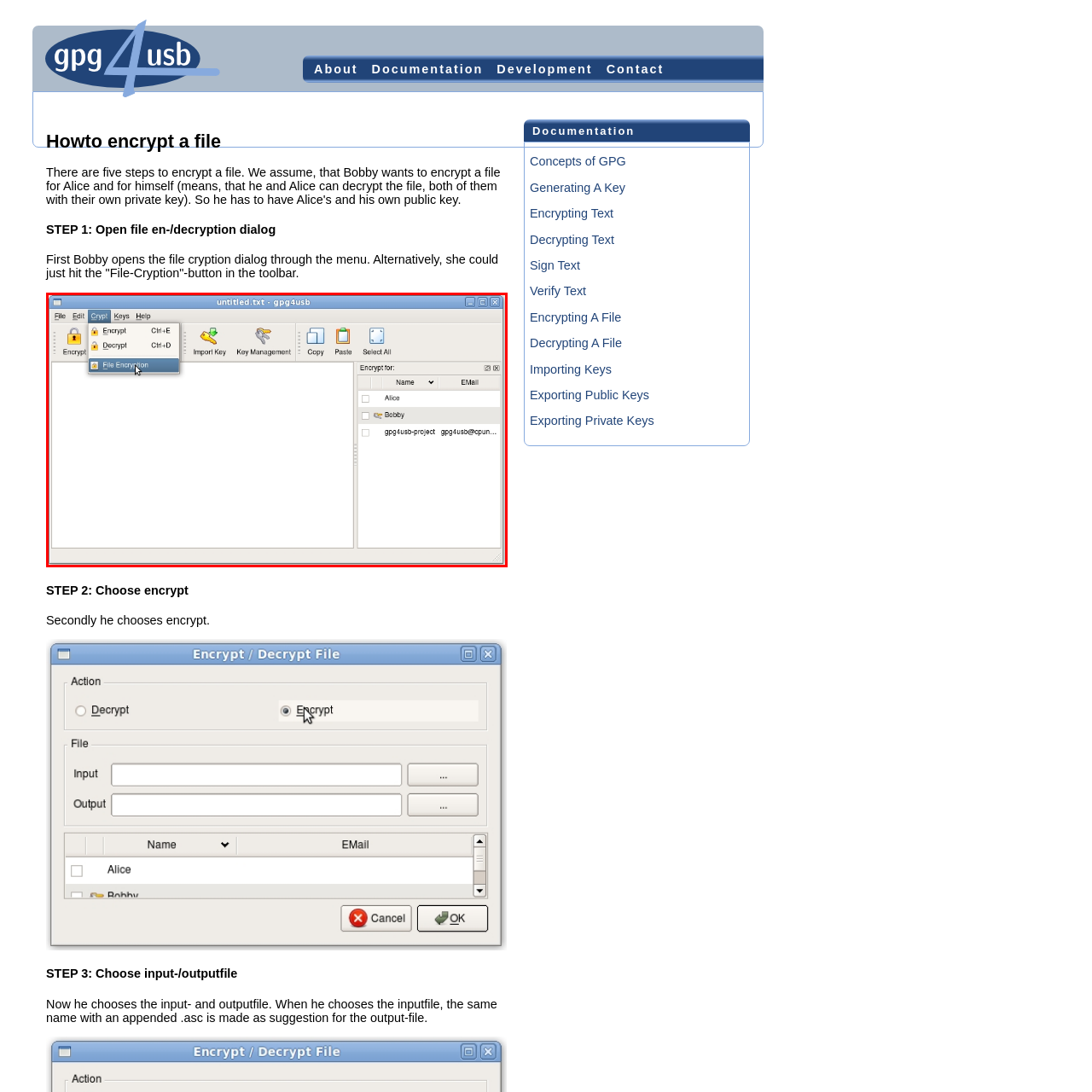Carefully analyze the image within the red boundary and describe it extensively.

The image displays the user interface of the GPG4USB application, specifically highlighting the menu for file encryption. In this screenshot, the "Crypt" menu is open, showcasing options for encrypting and decrypting files. The active selection is "File Encryption," indicated by the arrow, which suggests a focus on securing files. To the right, a pane lists users, including "Alice" and "Bobby," along with associated email addresses. The overall layout indicates a straightforward design, facilitating user interactions for managing file encryption tasks effectively.